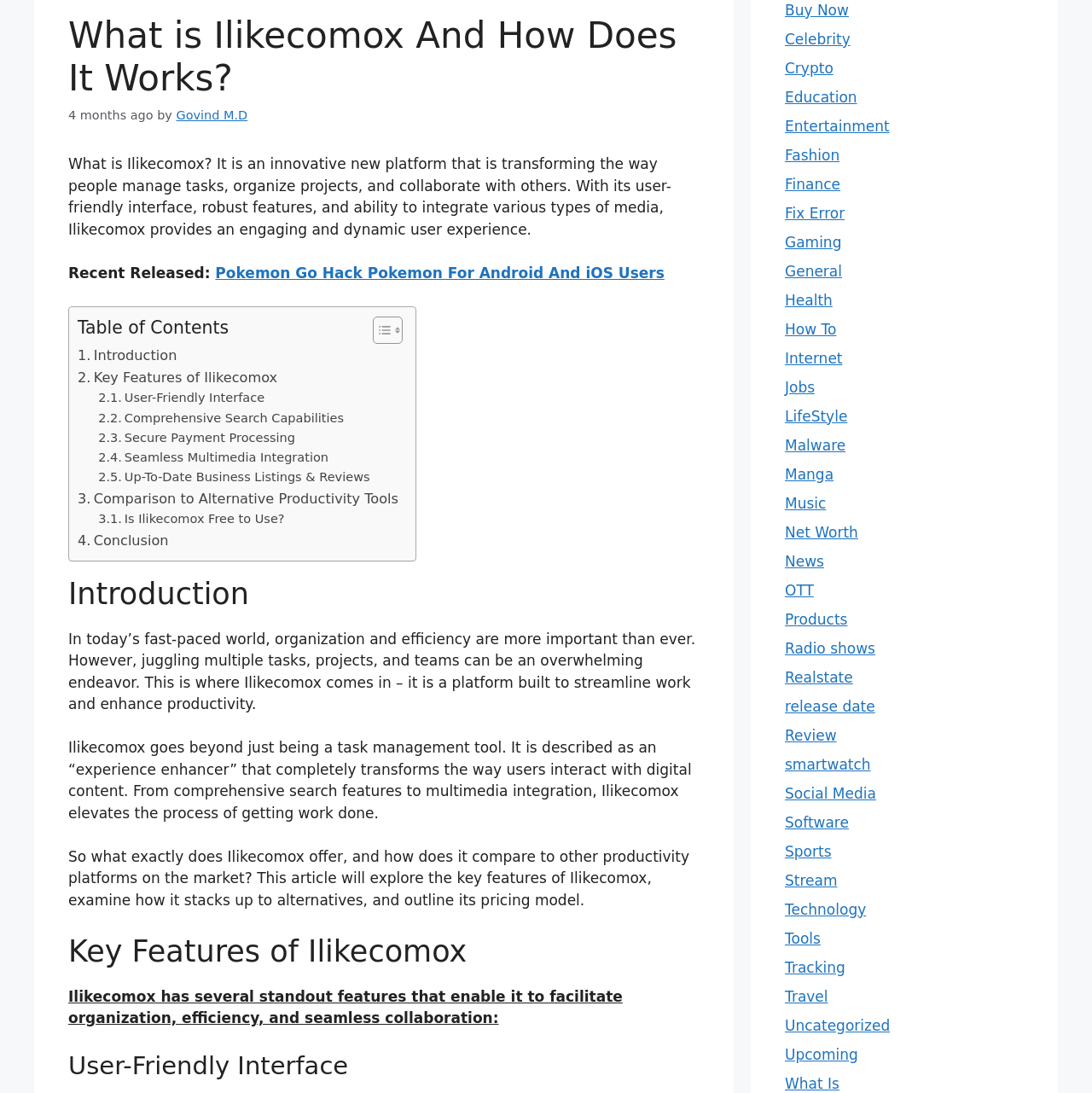Given the description: "Comprehensive Search Capabilities", determine the bounding box coordinates of the UI element. The coordinates should be formatted as four float numbers between 0 and 1, [left, top, right, bottom].

[0.09, 0.374, 0.315, 0.392]